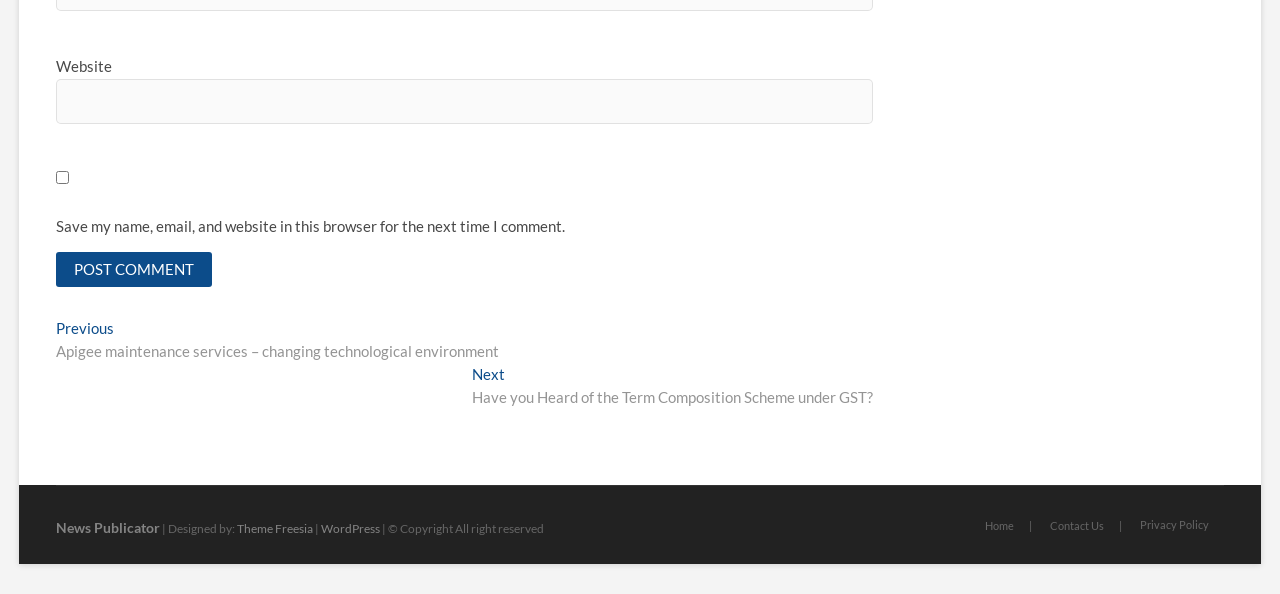Please give a short response to the question using one word or a phrase:
What is the purpose of the checkbox?

Save website data